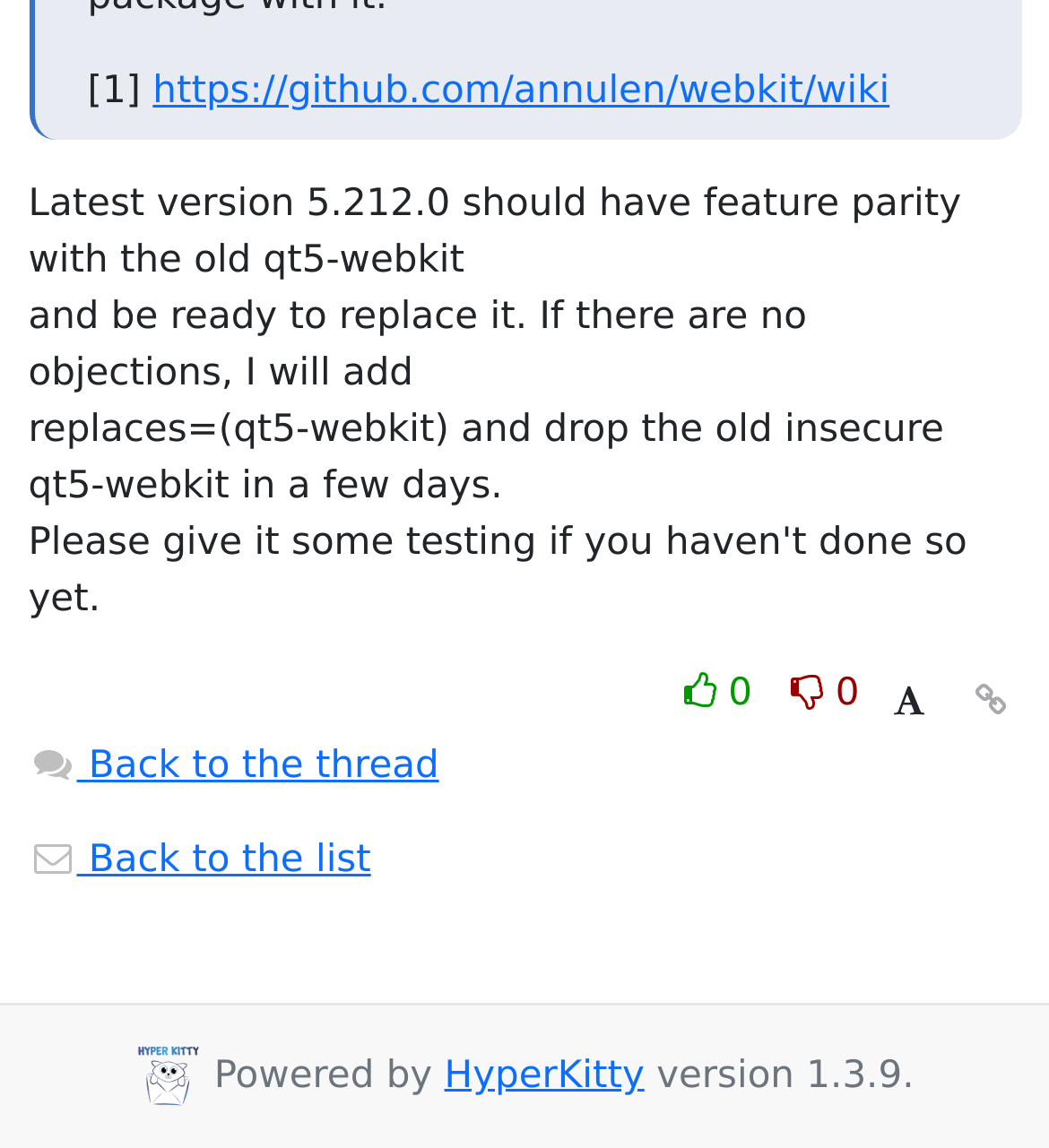Locate the bounding box coordinates of the clickable part needed for the task: "Go back to the thread".

[0.027, 0.649, 0.419, 0.686]